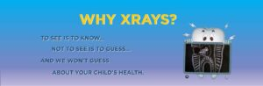What is the tone of the image?
From the screenshot, supply a one-word or short-phrase answer.

Playful and educational